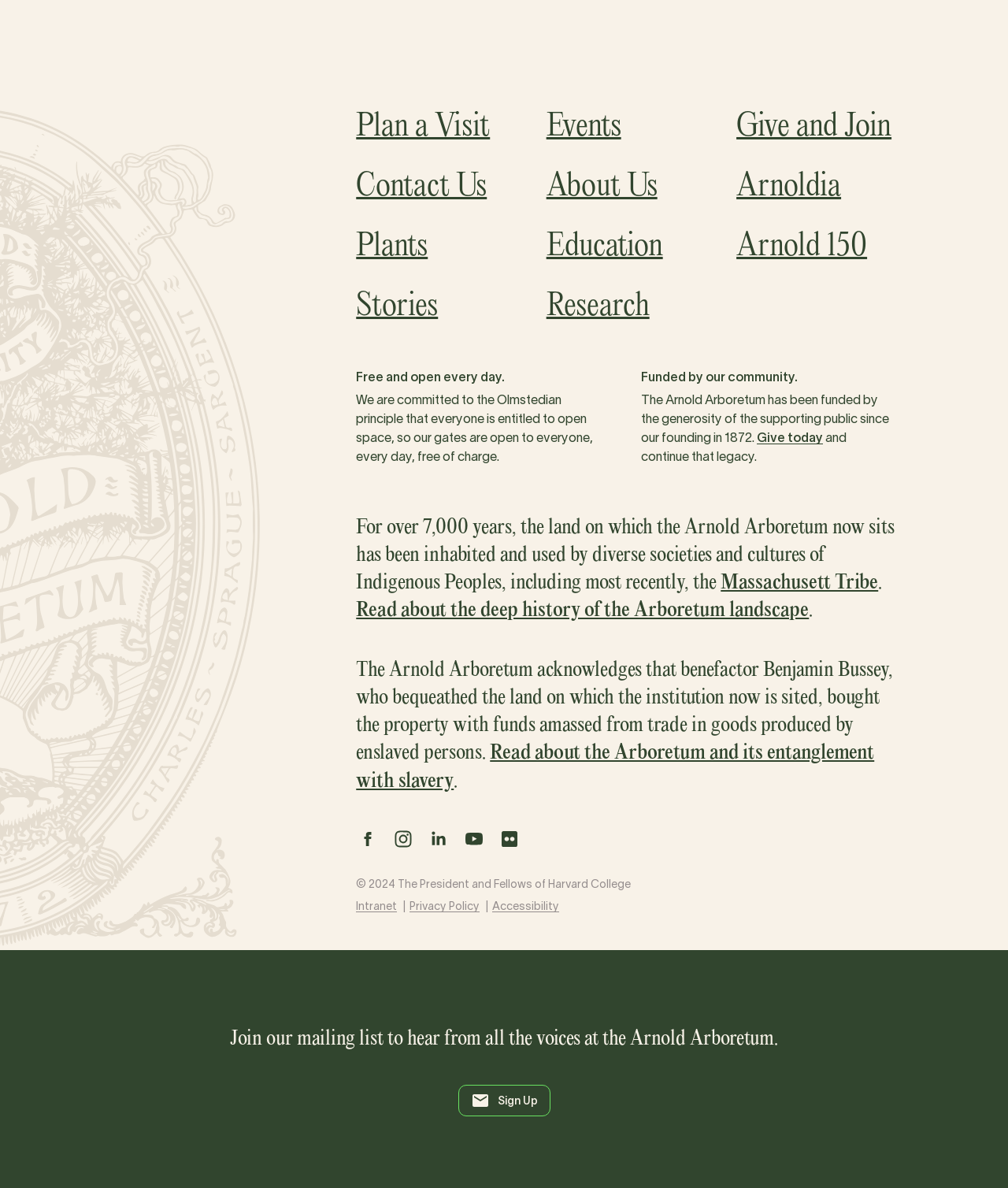Provide the bounding box coordinates for the area that should be clicked to complete the instruction: "Sign Up for the mailing list".

[0.454, 0.913, 0.546, 0.94]